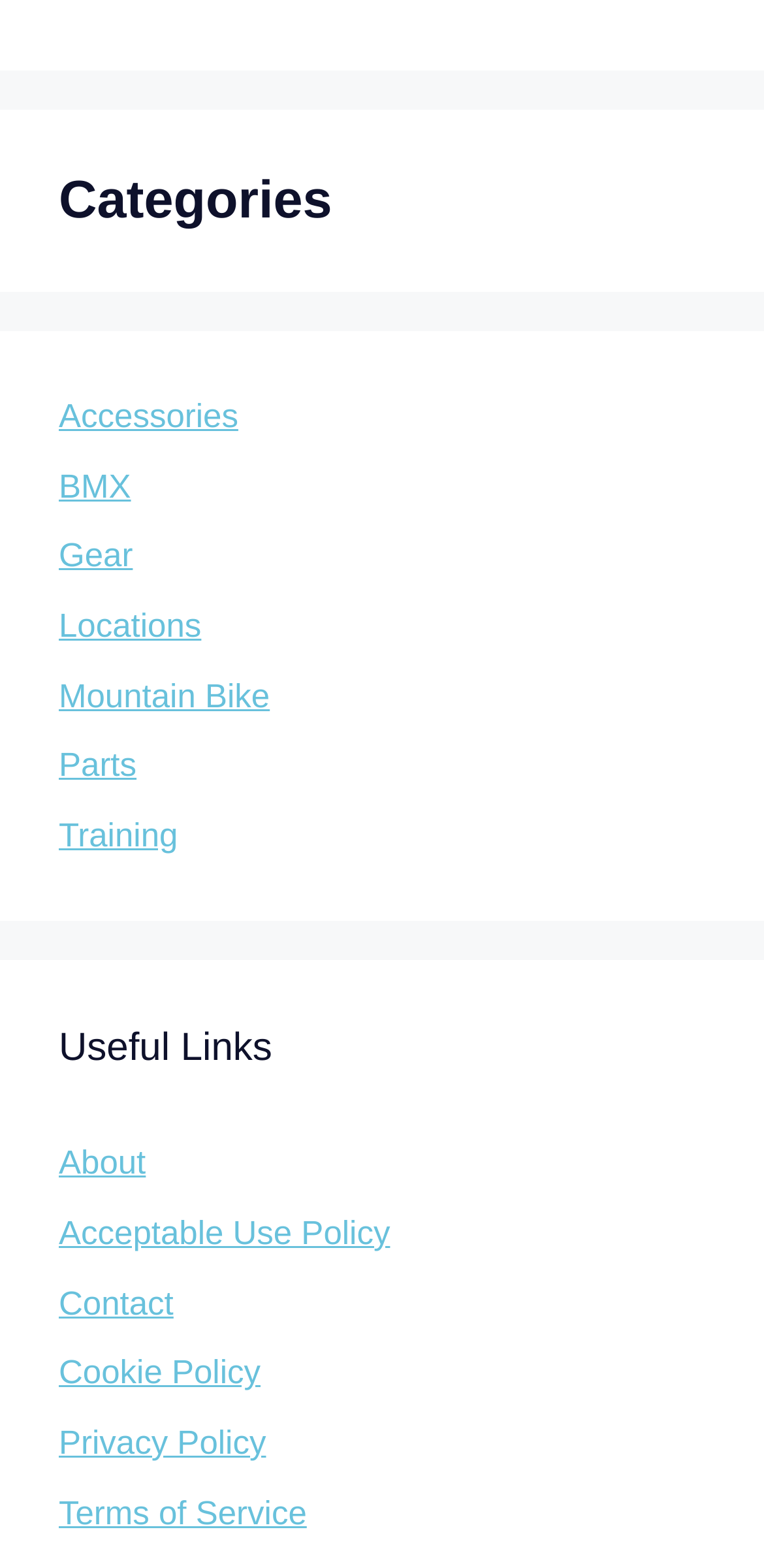What is the last link in the 'Useful Links' section?
Using the visual information, respond with a single word or phrase.

Terms of Service